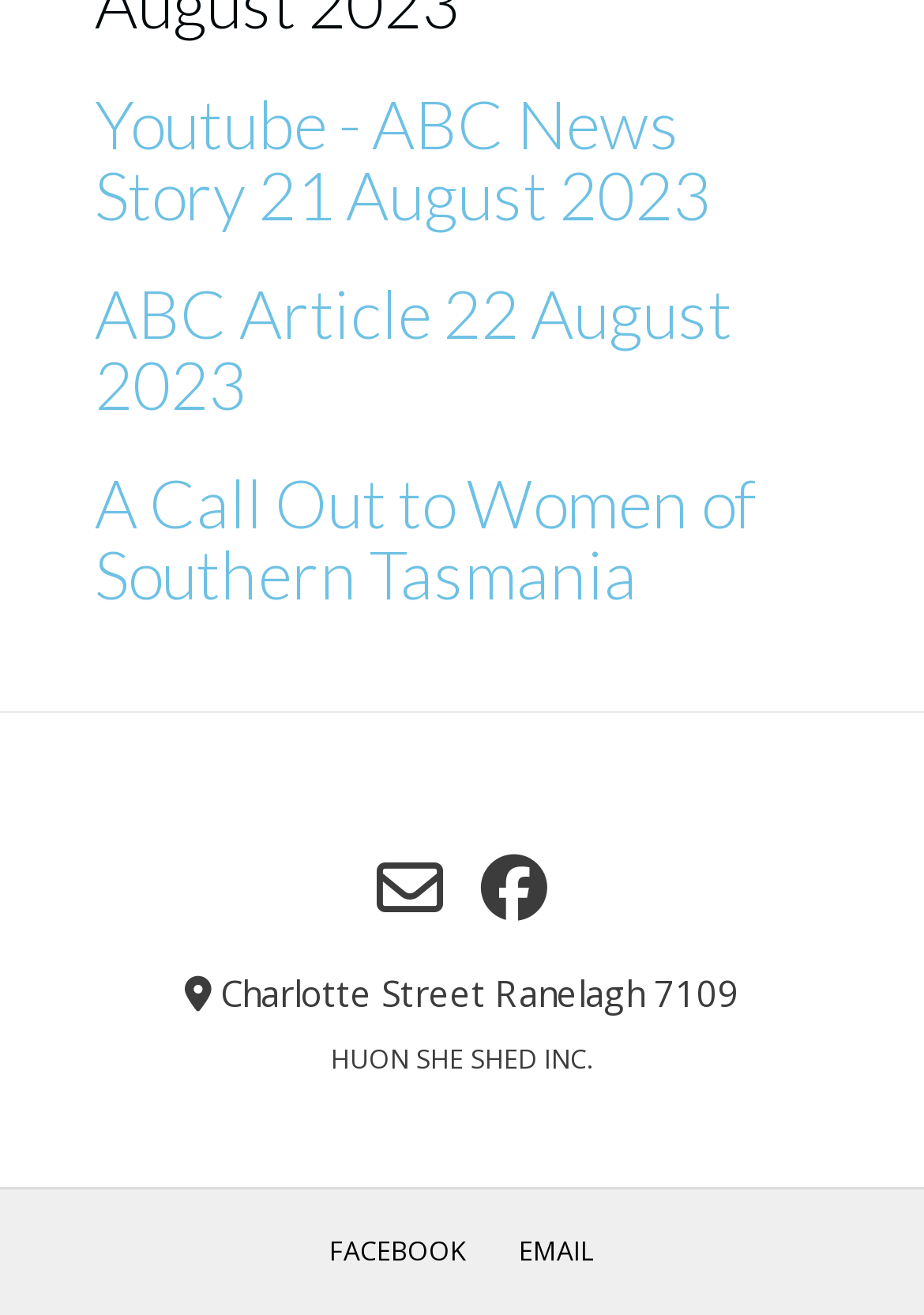Answer the question below in one word or phrase:
What is the topic of the third heading on the webpage?

A Call Out to Women of Southern Tasmania